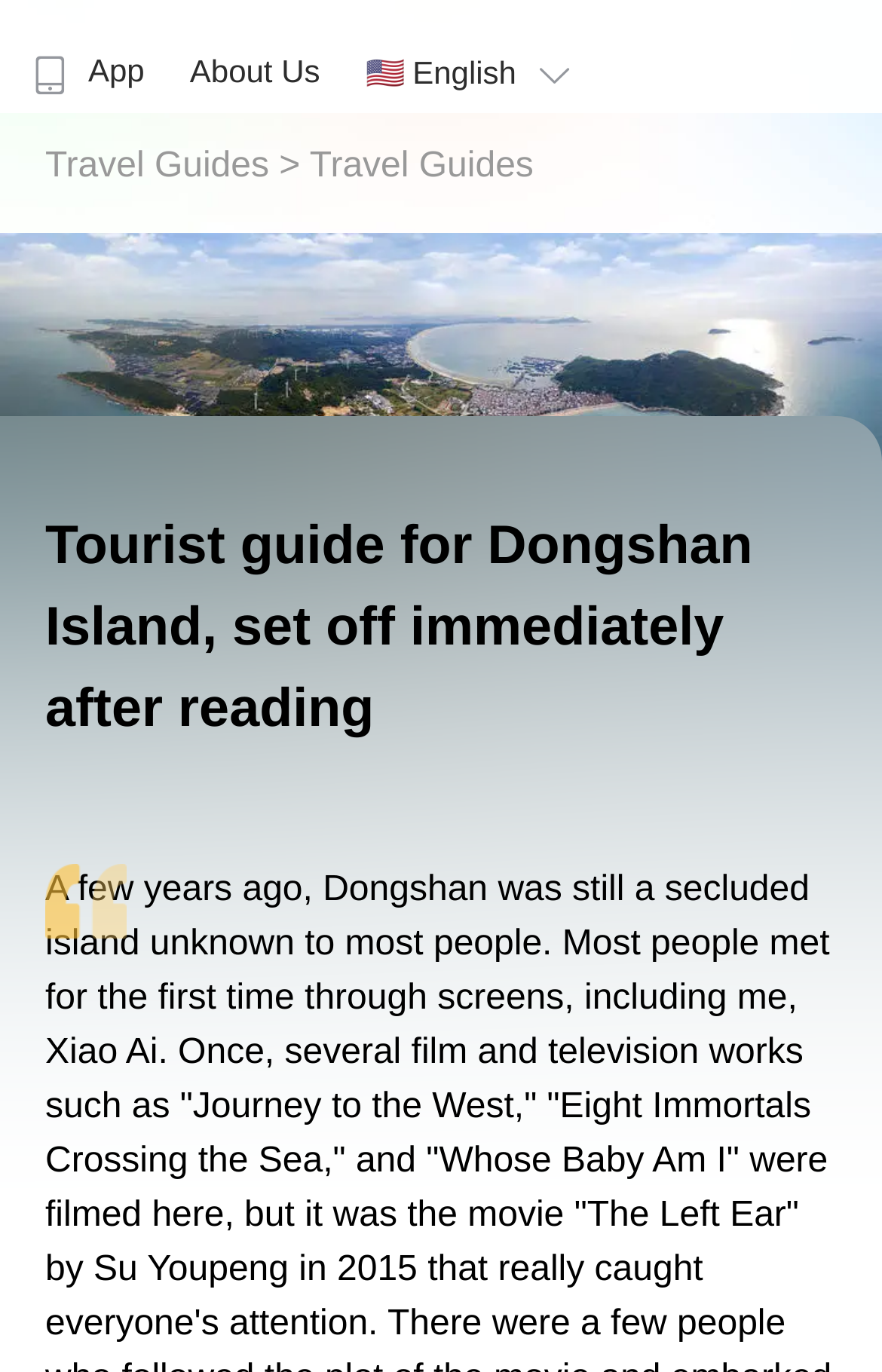Highlight the bounding box coordinates of the element that should be clicked to carry out the following instruction: "Read the 'Tourist guide for Dongshan Island' article". The coordinates must be given as four float numbers ranging from 0 to 1, i.e., [left, top, right, bottom].

[0.051, 0.368, 0.949, 0.546]